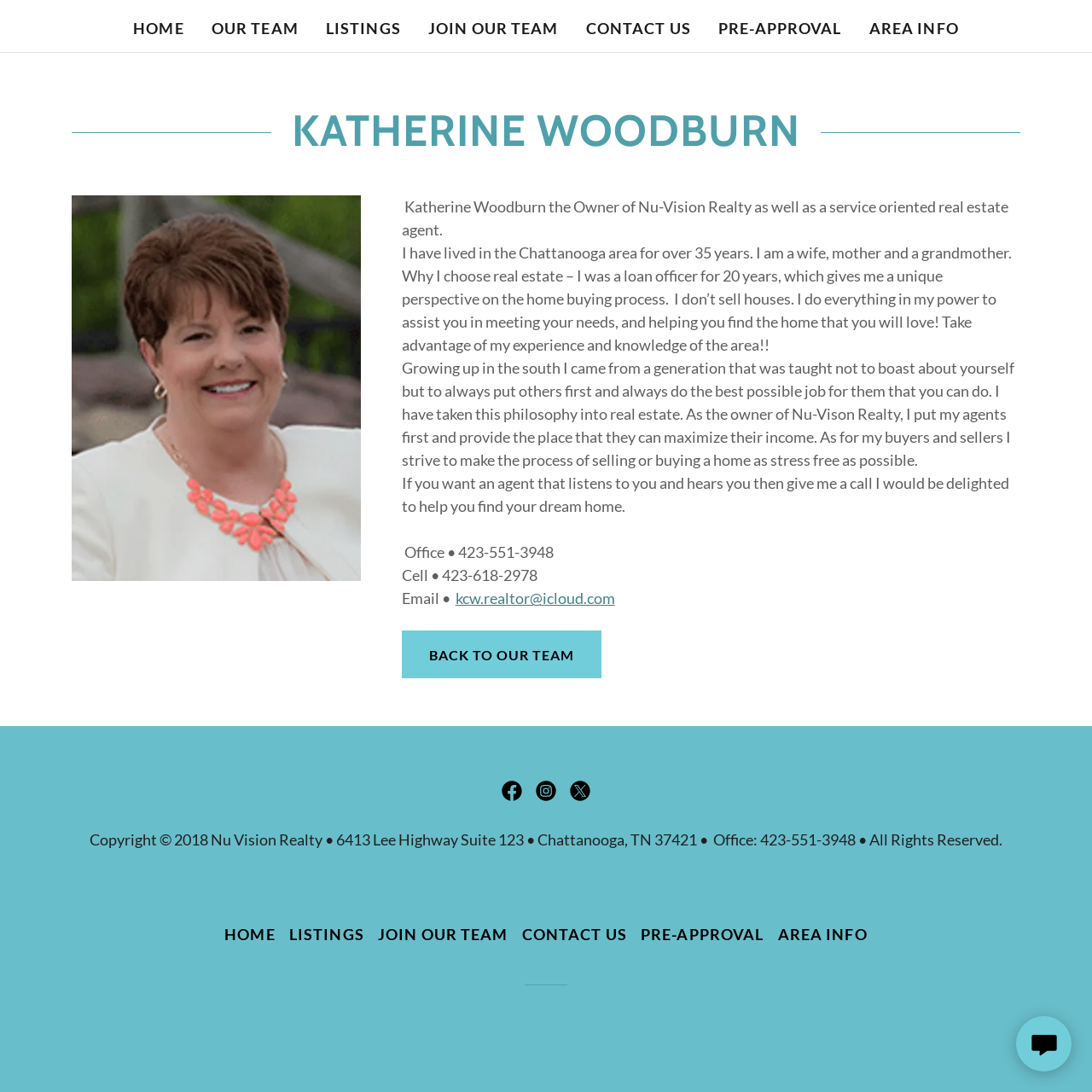Summarize the webpage with a detailed and informative caption.

The webpage is about Katherine Woodburn, a real estate agent and owner of Nu-Vision Realty. At the top, there is a navigation menu with seven links: HOME, OUR TEAM, LISTINGS, JOIN OUR TEAM, CONTACT US, PRE-APPROVAL, and AREA INFO. Below the navigation menu, there is a large heading that reads "KATHERINE WOODBURN". 

To the right of the heading, there is a large image that takes up about a quarter of the screen. Below the image, there is a brief introduction to Katherine Woodburn, describing her as a service-oriented real estate agent. 

The main content of the page is divided into four paragraphs. The first paragraph talks about Katherine's background, mentioning that she has lived in the Chattanooga area for over 35 years and has experience as a loan officer. The second paragraph explains why she chose real estate, highlighting her unique perspective on the home buying process. 

The third paragraph discusses her philosophy in real estate, emphasizing her focus on putting others first and doing her best to help clients. The fourth paragraph is a personal message from Katherine, inviting readers to contact her if they want an agent who listens to their needs. 

Below the paragraphs, there is a section with Katherine's contact information, including her office and cell phone numbers, as well as her email address. There is also a link to go back to the "OUR TEAM" page. 

At the bottom of the page, there are social media links to Facebook, Instagram, and Twitter, each with its respective icon. Below the social media links, there is a copyright notice with the address and contact information of Nu Vision Realty. Finally, there is a repeated navigation menu at the very bottom of the page.